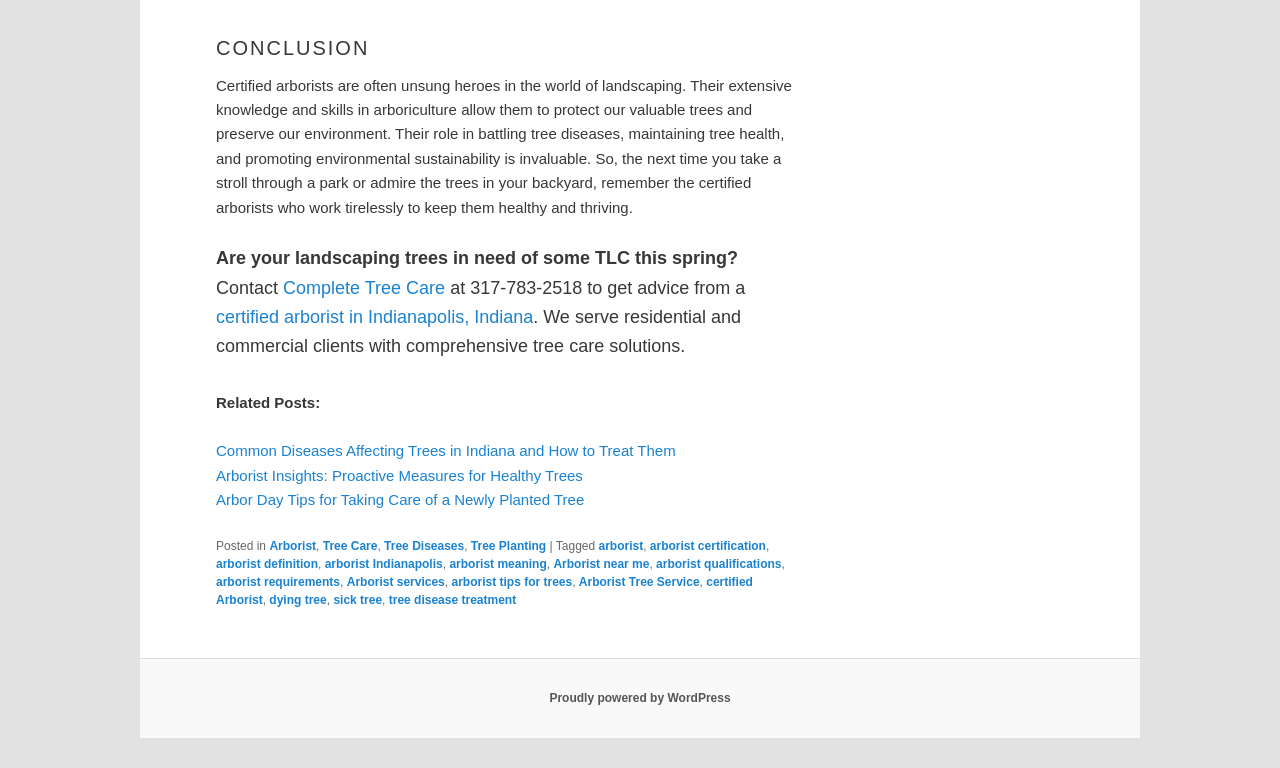Identify the bounding box coordinates of the element to click to follow this instruction: 'Read more about staples'. Ensure the coordinates are four float values between 0 and 1, provided as [left, top, right, bottom].

None